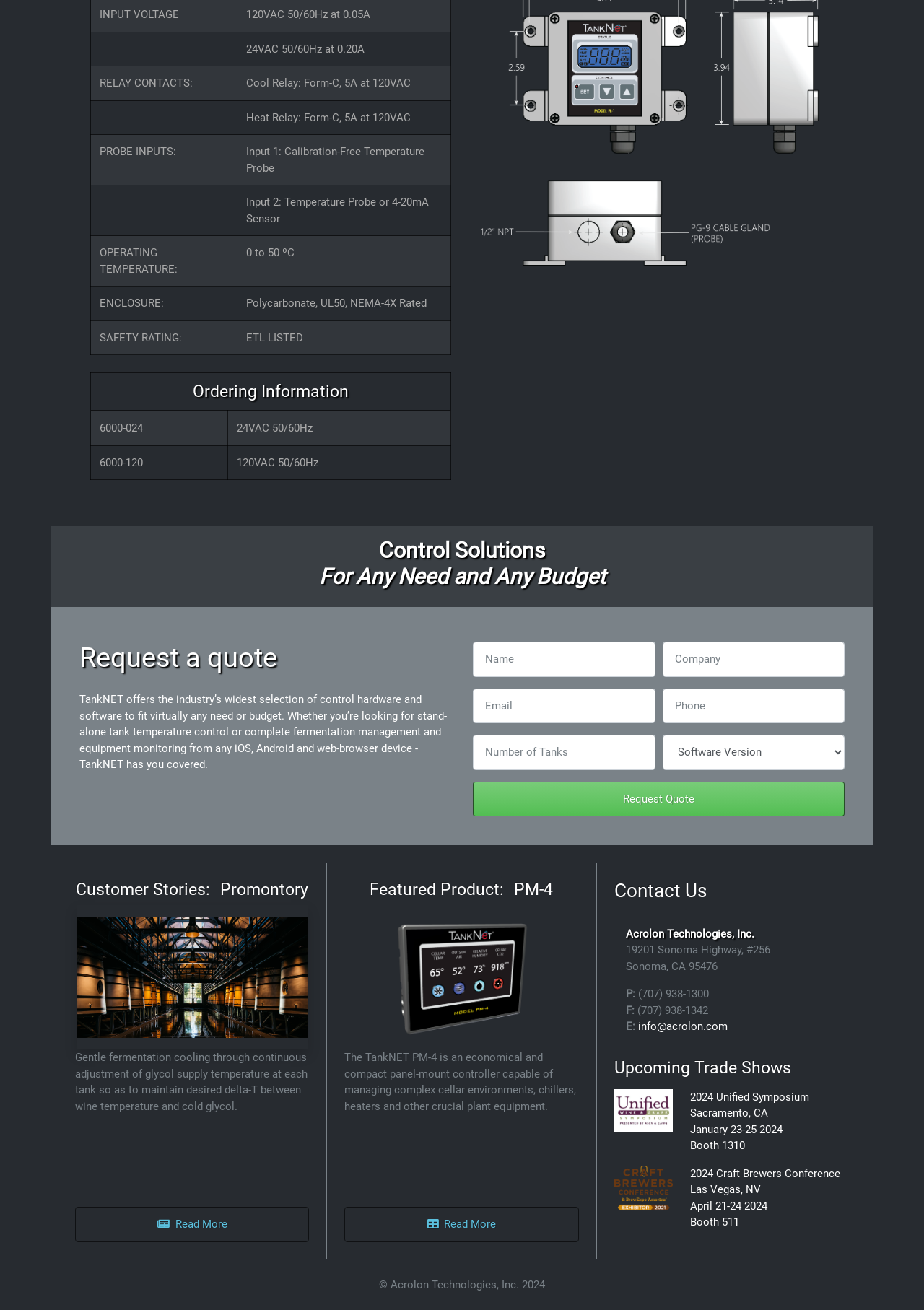Identify the bounding box coordinates for the UI element described as follows: 2024 Craft Brewers Conference. Use the format (top-left x, top-left y, bottom-right x, bottom-right y) and ensure all values are floating point numbers between 0 and 1.

[0.747, 0.891, 0.909, 0.901]